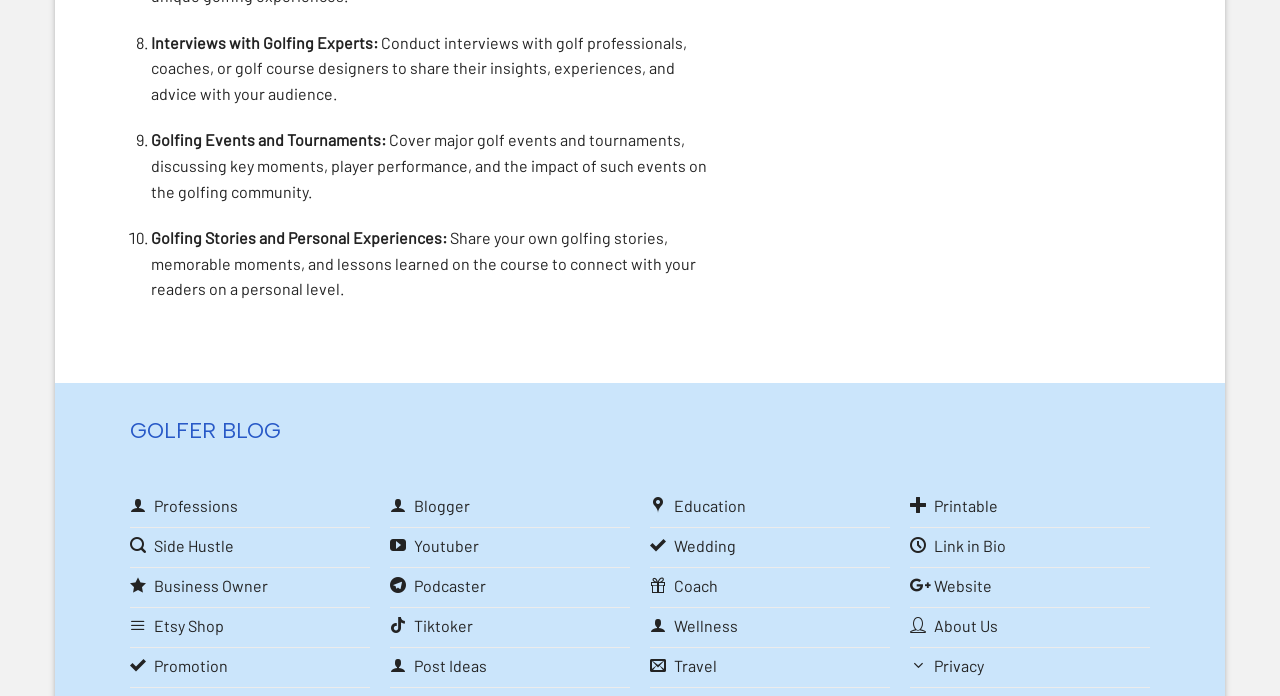Please find the bounding box coordinates (top-left x, top-left y, bottom-right x, bottom-right y) in the screenshot for the UI element described as follows: Link in Bio

[0.711, 0.758, 0.899, 0.816]